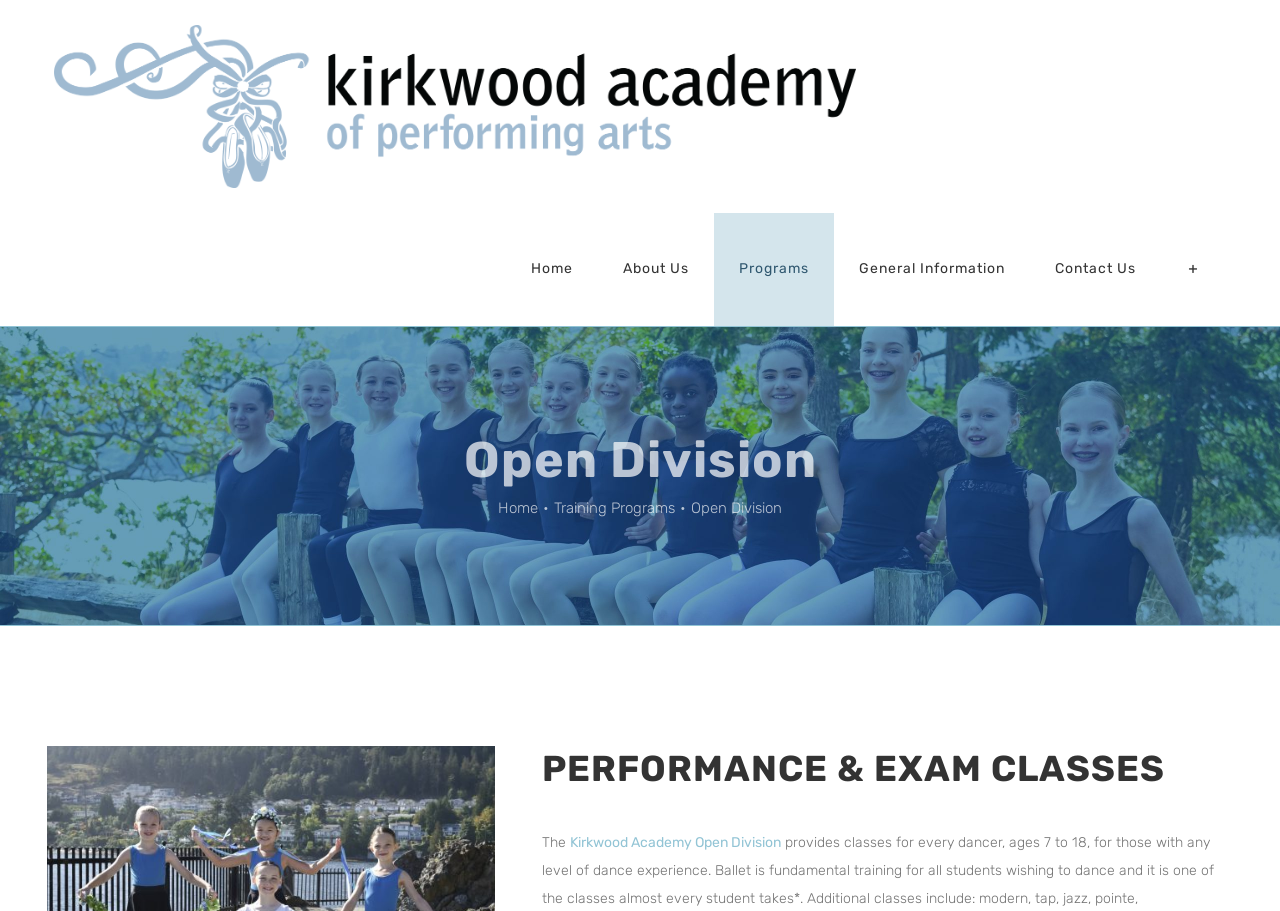Can you provide the bounding box coordinates for the element that should be clicked to implement the instruction: "Click Training Programs"?

[0.433, 0.548, 0.527, 0.568]